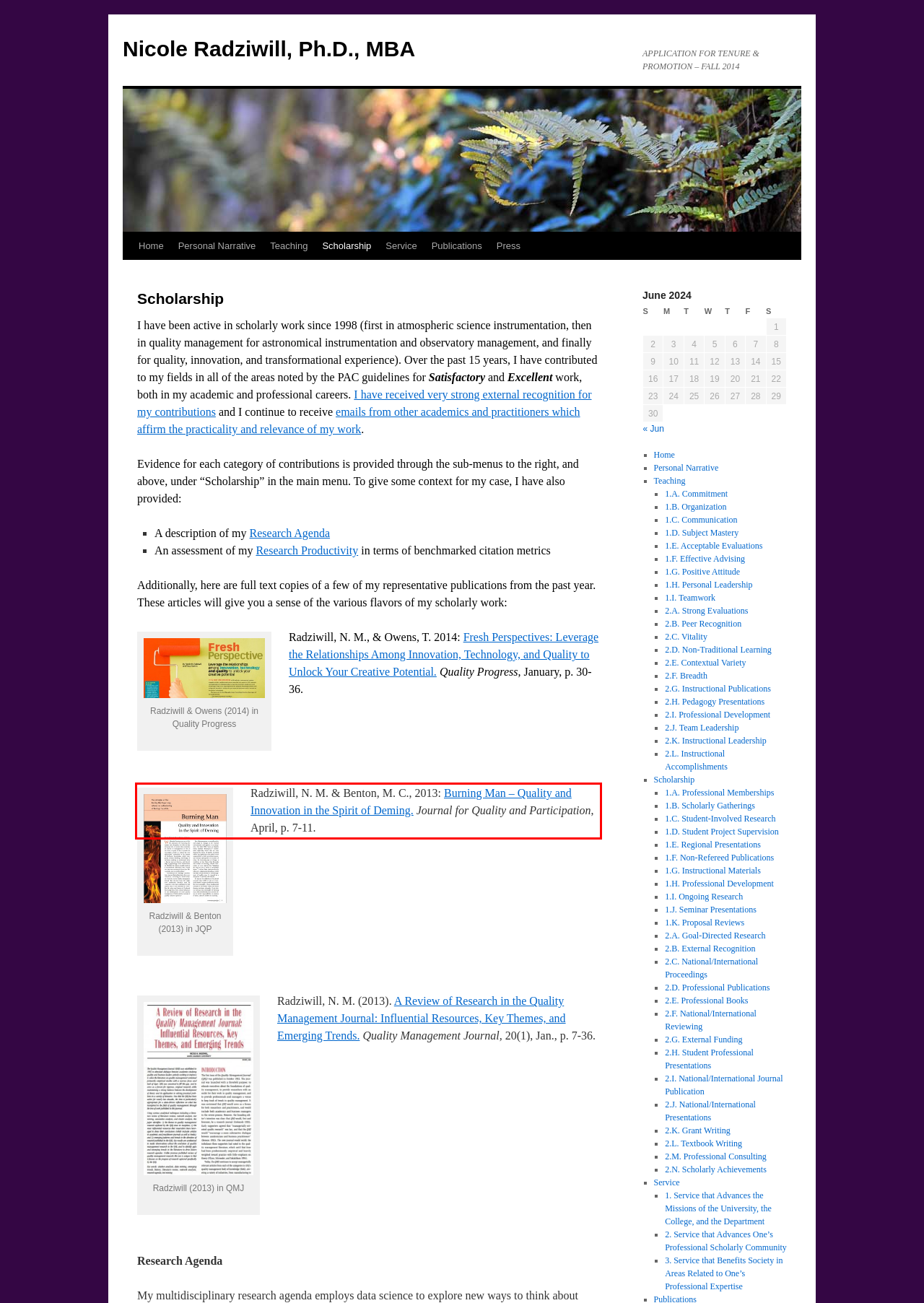Please use OCR to extract the text content from the red bounding box in the provided webpage screenshot.

Radziwill, N. M. & Benton, M. C., 2013: Burning Man – Quality and Innovation in the Spirit of Deming. Journal for Quality and Participation, April, p. 7-11.